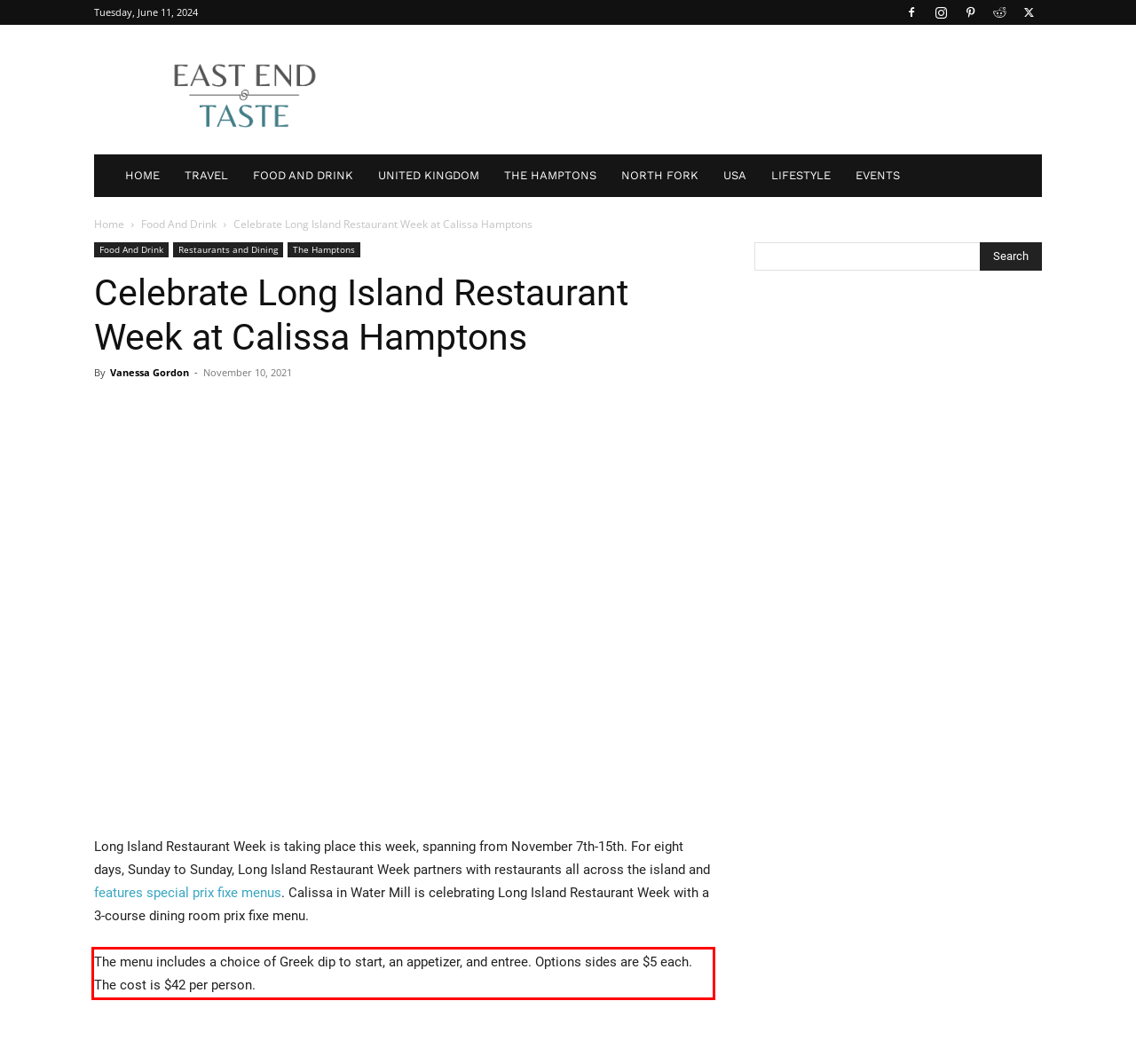Examine the webpage screenshot and use OCR to obtain the text inside the red bounding box.

The menu includes a choice of Greek dip to start, an appetizer, and entree. Options sides are $5 each. The cost is $42 per person.